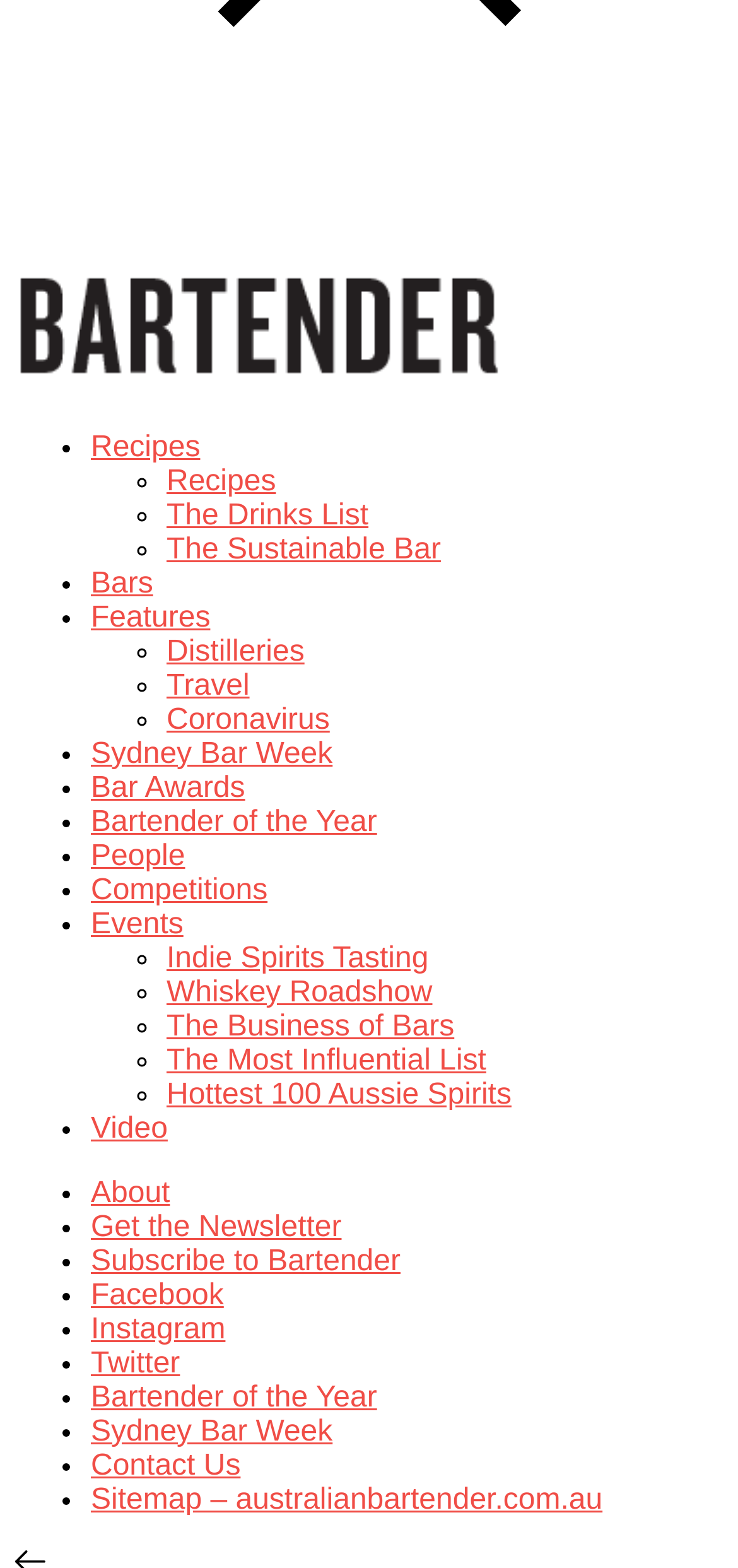Highlight the bounding box coordinates of the element that should be clicked to carry out the following instruction: "check out Sydney Bar Week". The coordinates must be given as four float numbers ranging from 0 to 1, i.e., [left, top, right, bottom].

[0.123, 0.471, 0.451, 0.491]